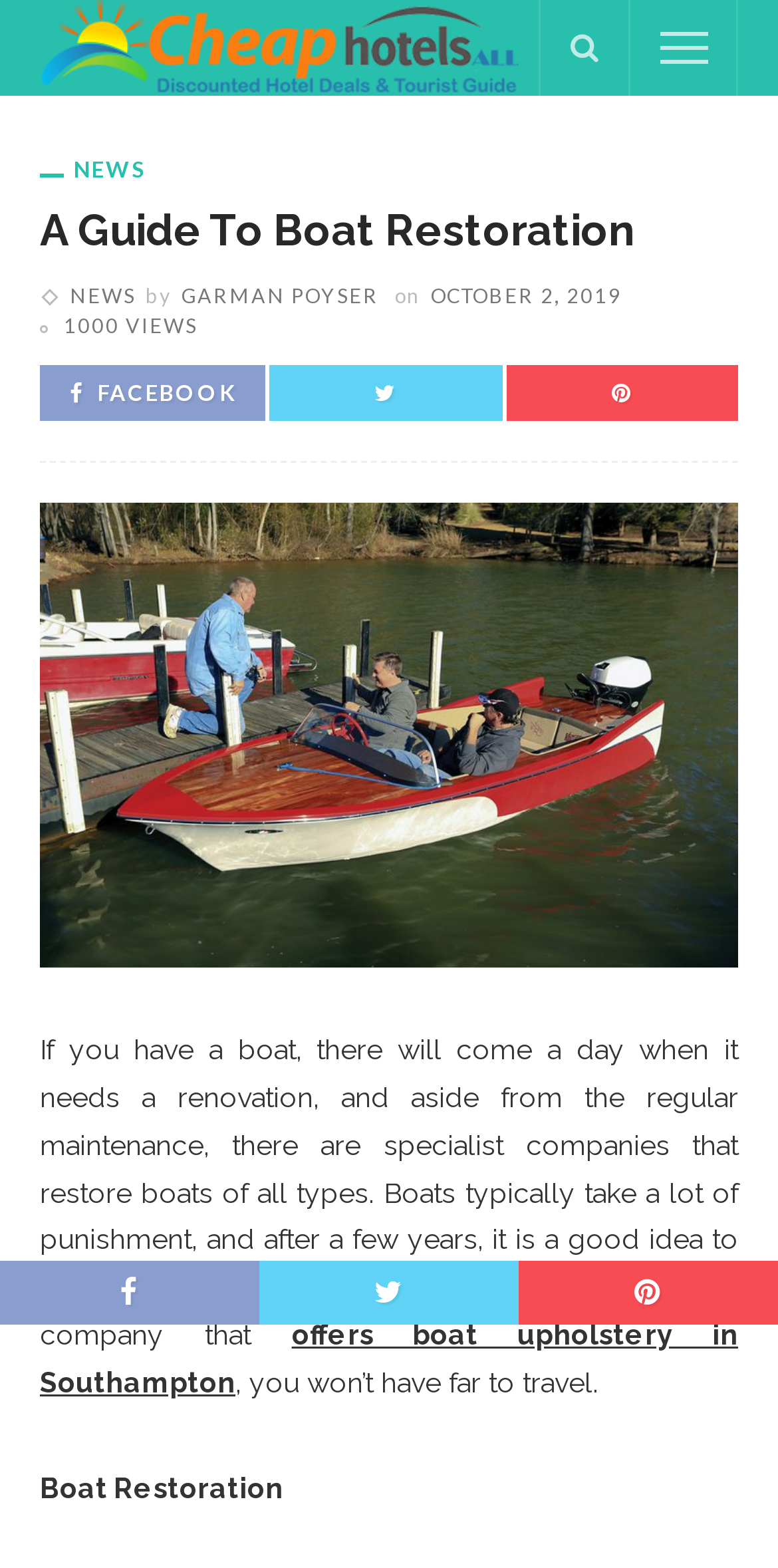Given the following UI element description: "News", find the bounding box coordinates in the webpage screenshot.

[0.09, 0.181, 0.174, 0.196]